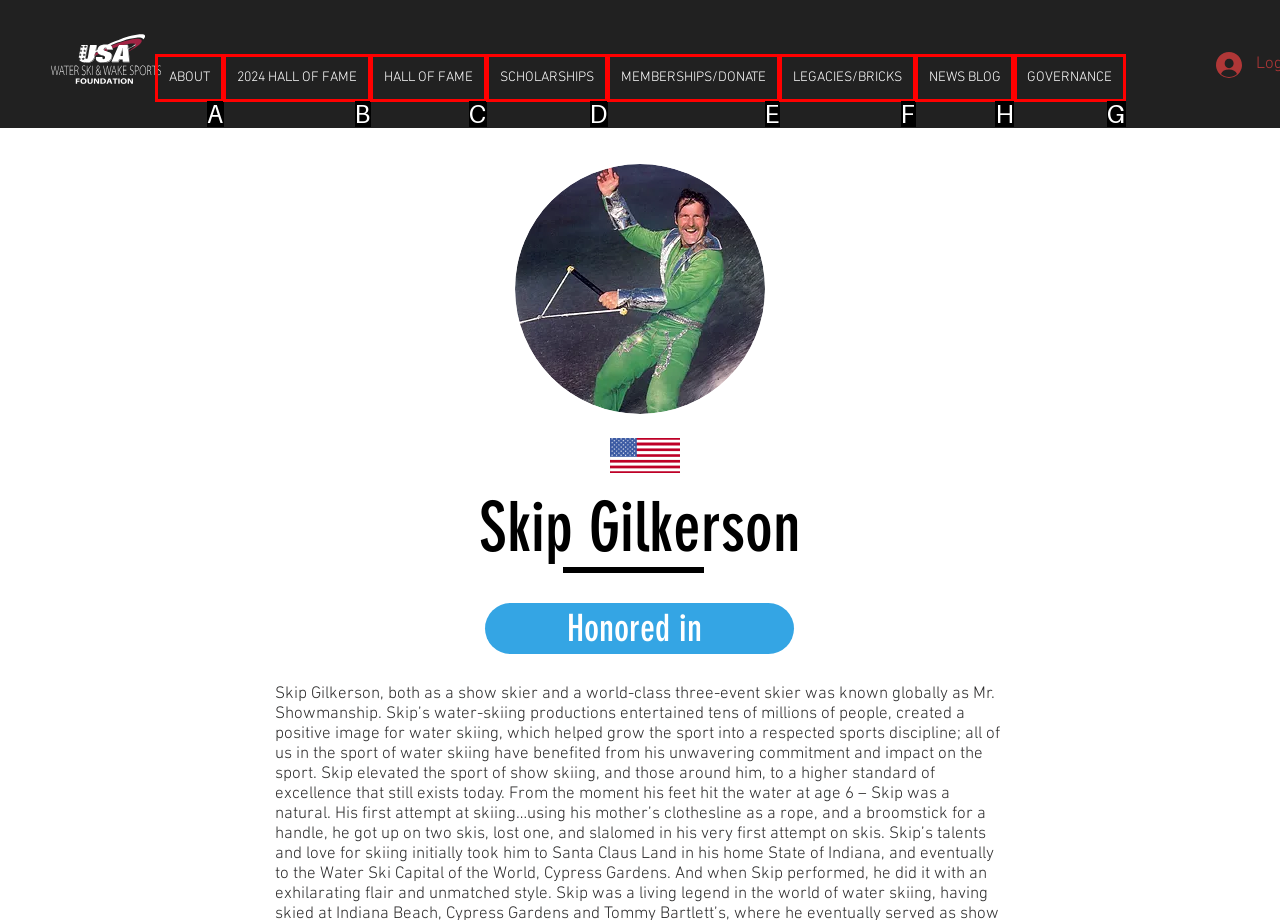Determine which HTML element to click for this task: Read the NEWS BLOG Provide the letter of the selected choice.

H